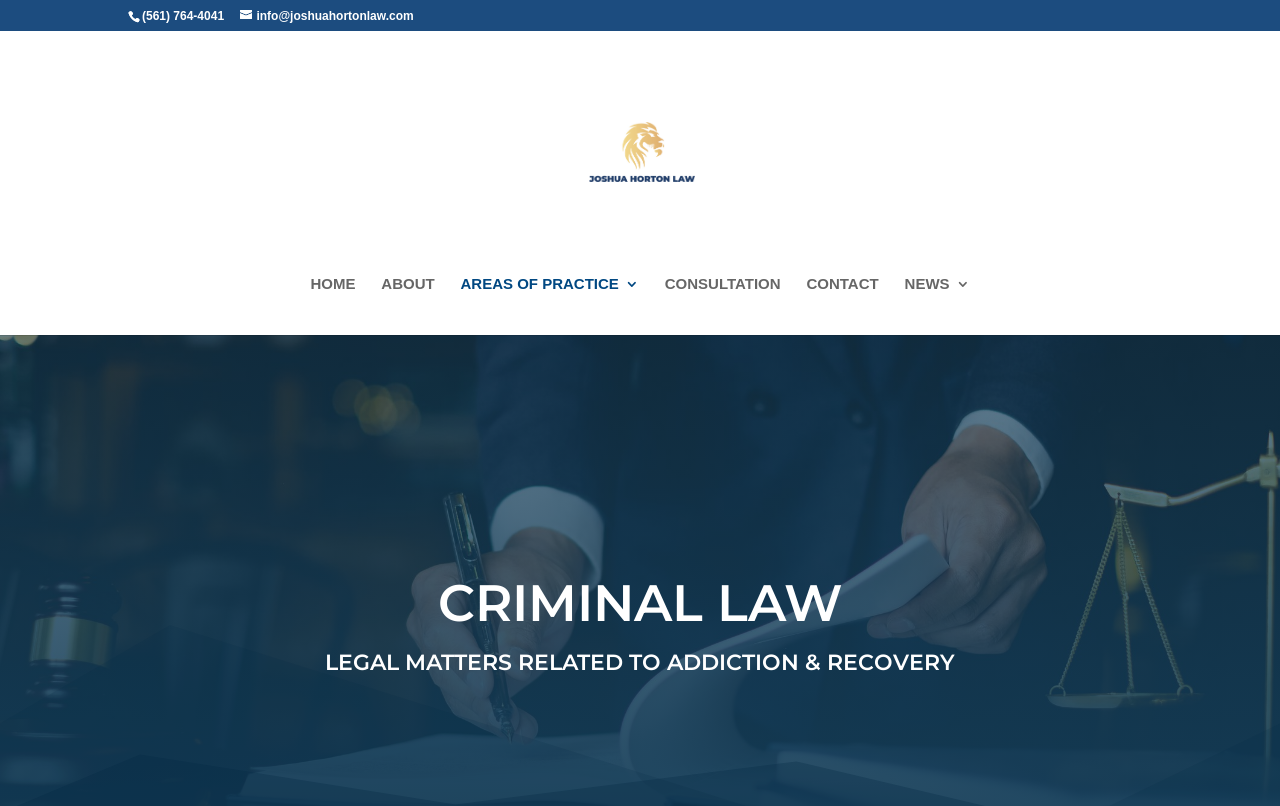Determine the bounding box coordinates of the clickable element to achieve the following action: 'send an email'. Provide the coordinates as four float values between 0 and 1, formatted as [left, top, right, bottom].

[0.188, 0.011, 0.323, 0.029]